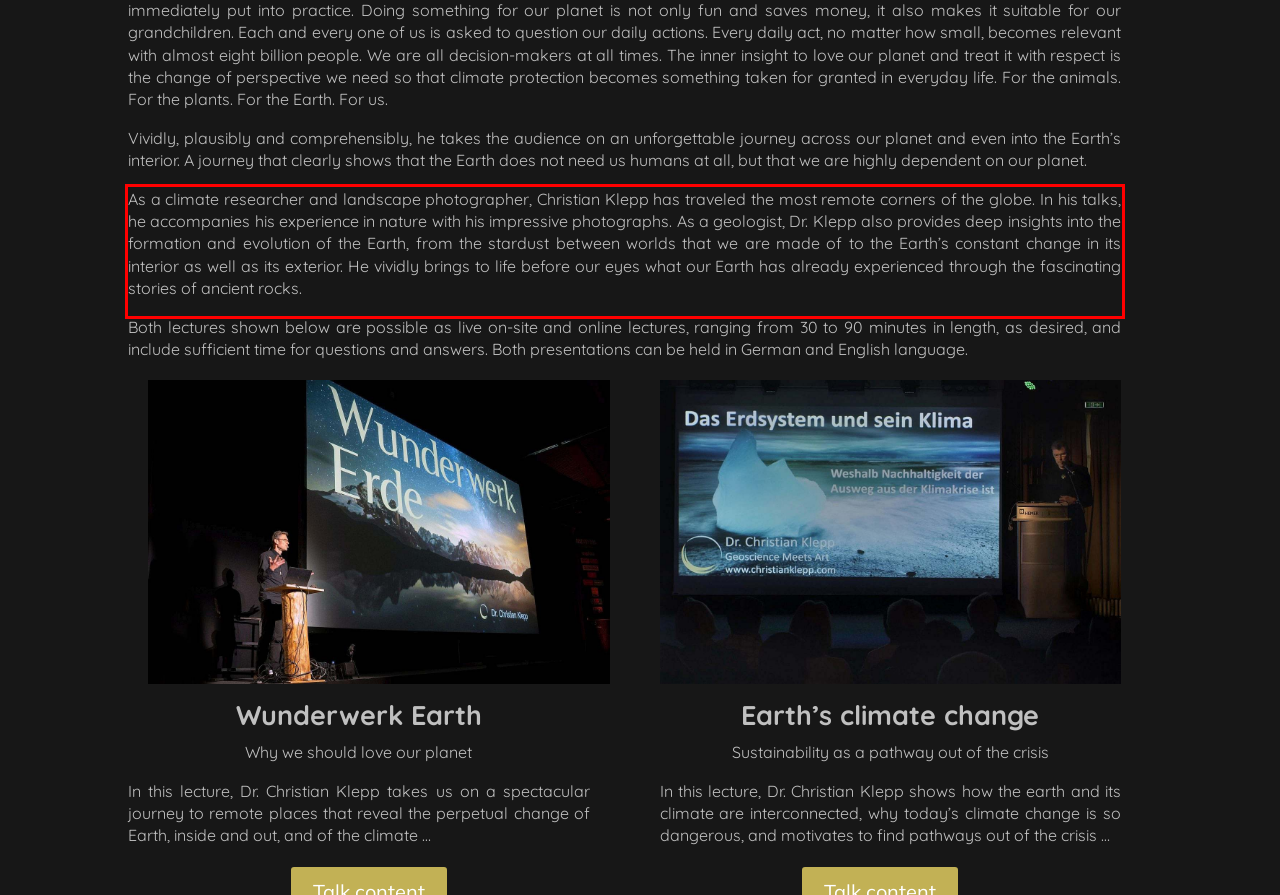You have a screenshot of a webpage with a UI element highlighted by a red bounding box. Use OCR to obtain the text within this highlighted area.

As a climate researcher and landscape photographer, Christian Klepp has traveled the most remote corners of the globe. In his talks, he accompanies his experience in nature with his impressive photographs. As a geologist, Dr. Klepp also provides deep insights into the formation and evolution of the Earth, from the stardust between worlds that we are made of to the Earth’s constant change in its interior as well as its exterior. He vividly brings to life before our eyes what our Earth has already experienced through the fascinating stories of ancient rocks.